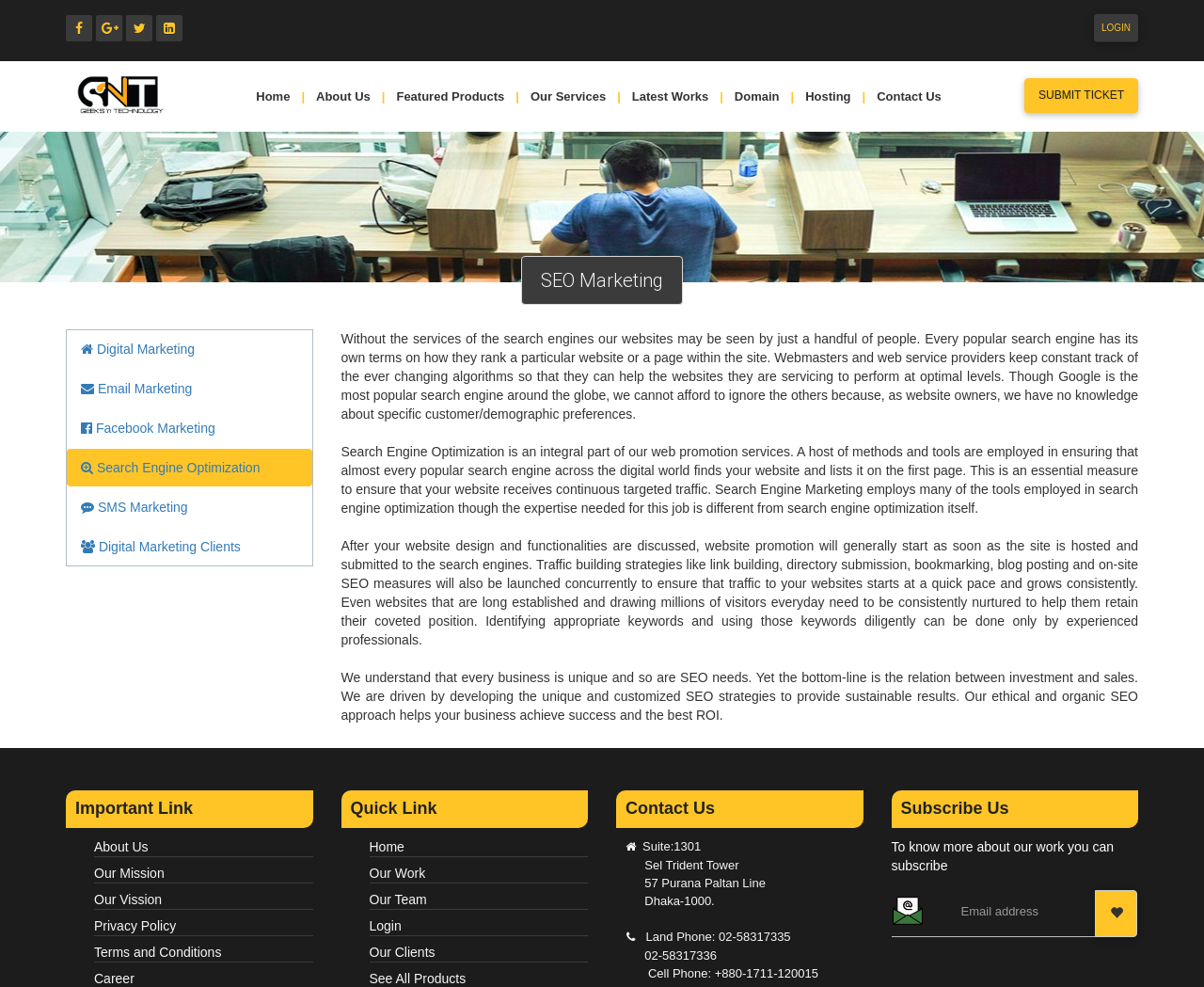Find the bounding box coordinates of the element's region that should be clicked in order to follow the given instruction: "Click on the SUBMIT TICKET link". The coordinates should consist of four float numbers between 0 and 1, i.e., [left, top, right, bottom].

[0.851, 0.079, 0.945, 0.115]